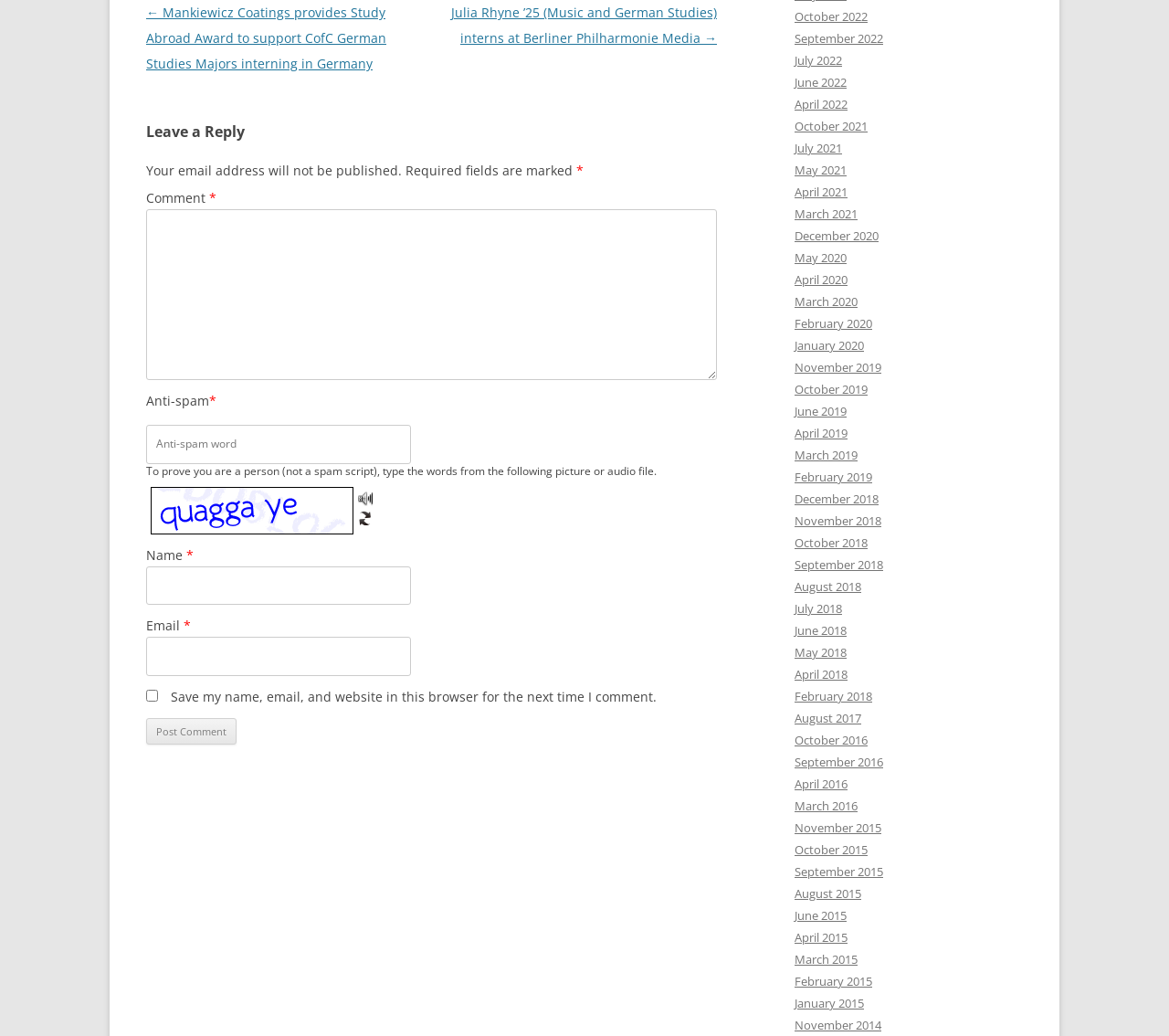Please provide a detailed answer to the question below by examining the image:
What is the purpose of the 'Save my name, email, and website in this browser for the next time I comment' checkbox?

This checkbox allows users to save their name, email, and website information in the browser, so they don't have to re-enter it every time they want to comment on a post. This feature is convenient for frequent commenters.